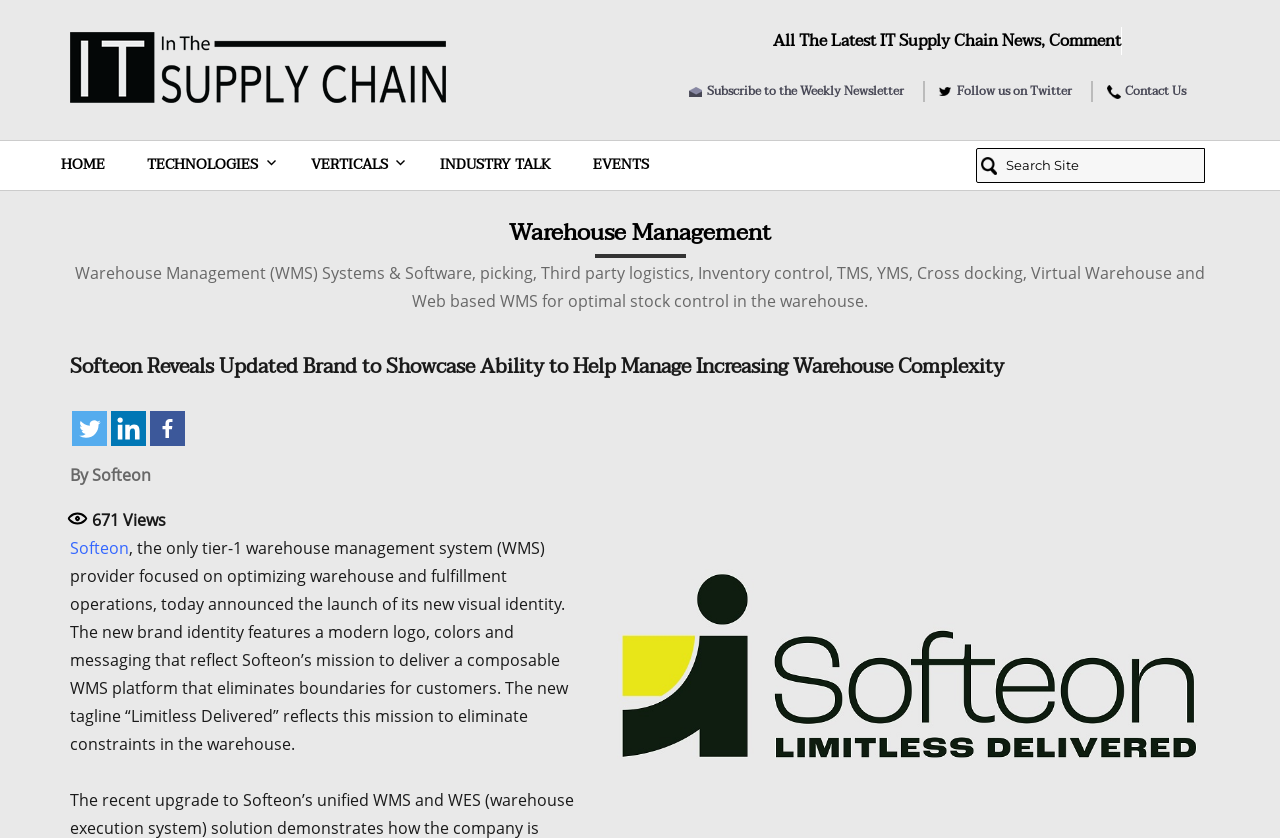Indicate the bounding box coordinates of the element that must be clicked to execute the instruction: "Search for something". The coordinates should be given as four float numbers between 0 and 1, i.e., [left, top, right, bottom].

[0.762, 0.177, 0.941, 0.219]